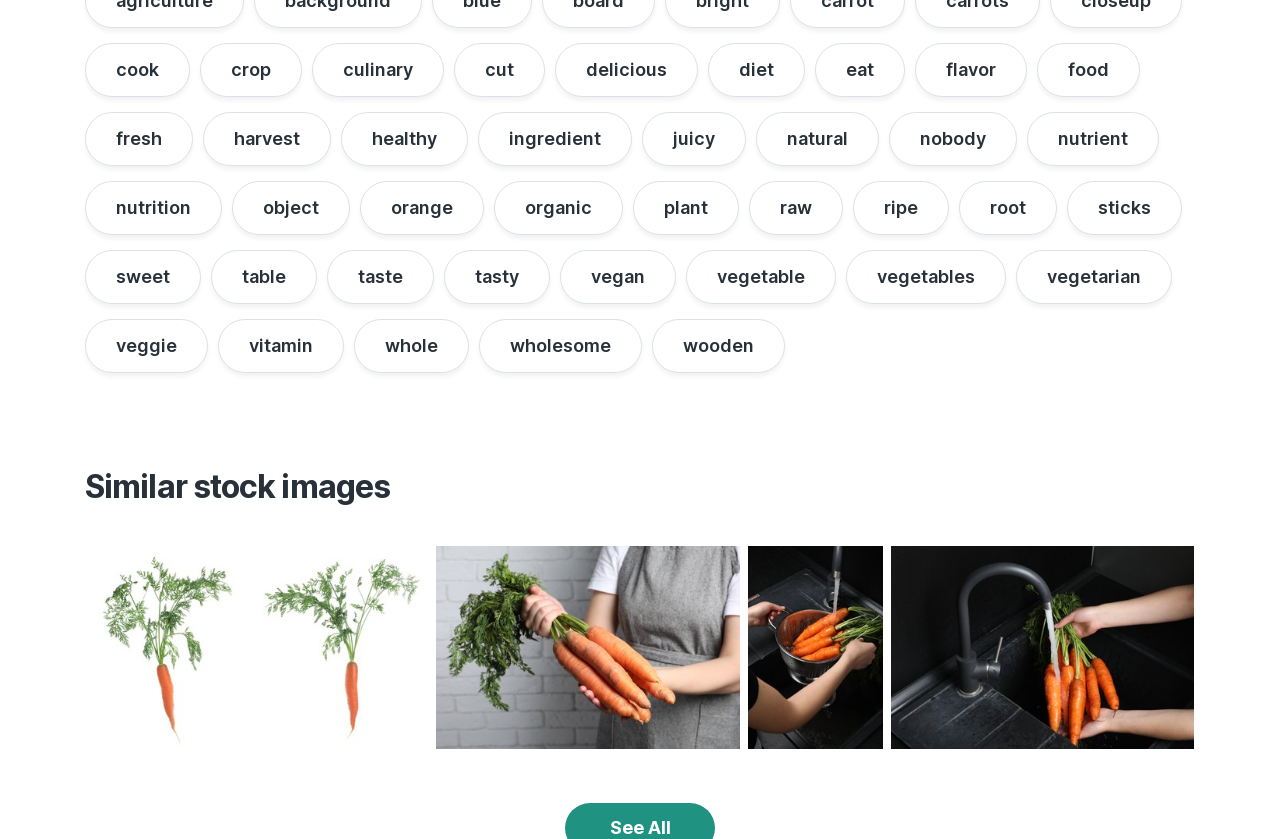Determine the bounding box coordinates of the region I should click to achieve the following instruction: "view the image 'Photo of Woman holding fresh ripe juicy carrots against white brick wall, closeup'". Ensure the bounding box coordinates are four float numbers between 0 and 1, i.e., [left, top, right, bottom].

[0.341, 0.651, 0.578, 0.892]